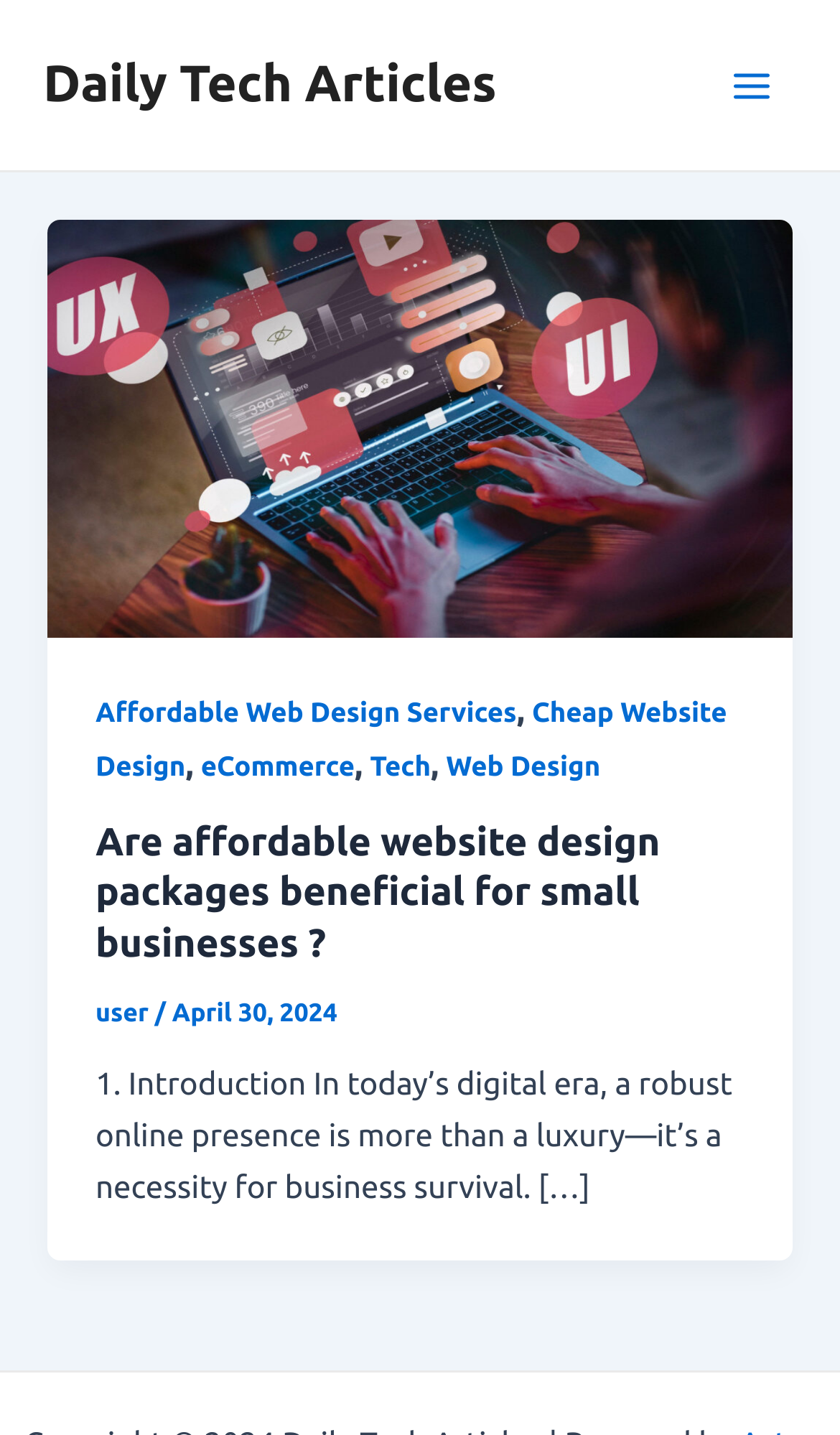Could you indicate the bounding box coordinates of the region to click in order to complete this instruction: "Learn about web design".

[0.531, 0.524, 0.715, 0.545]